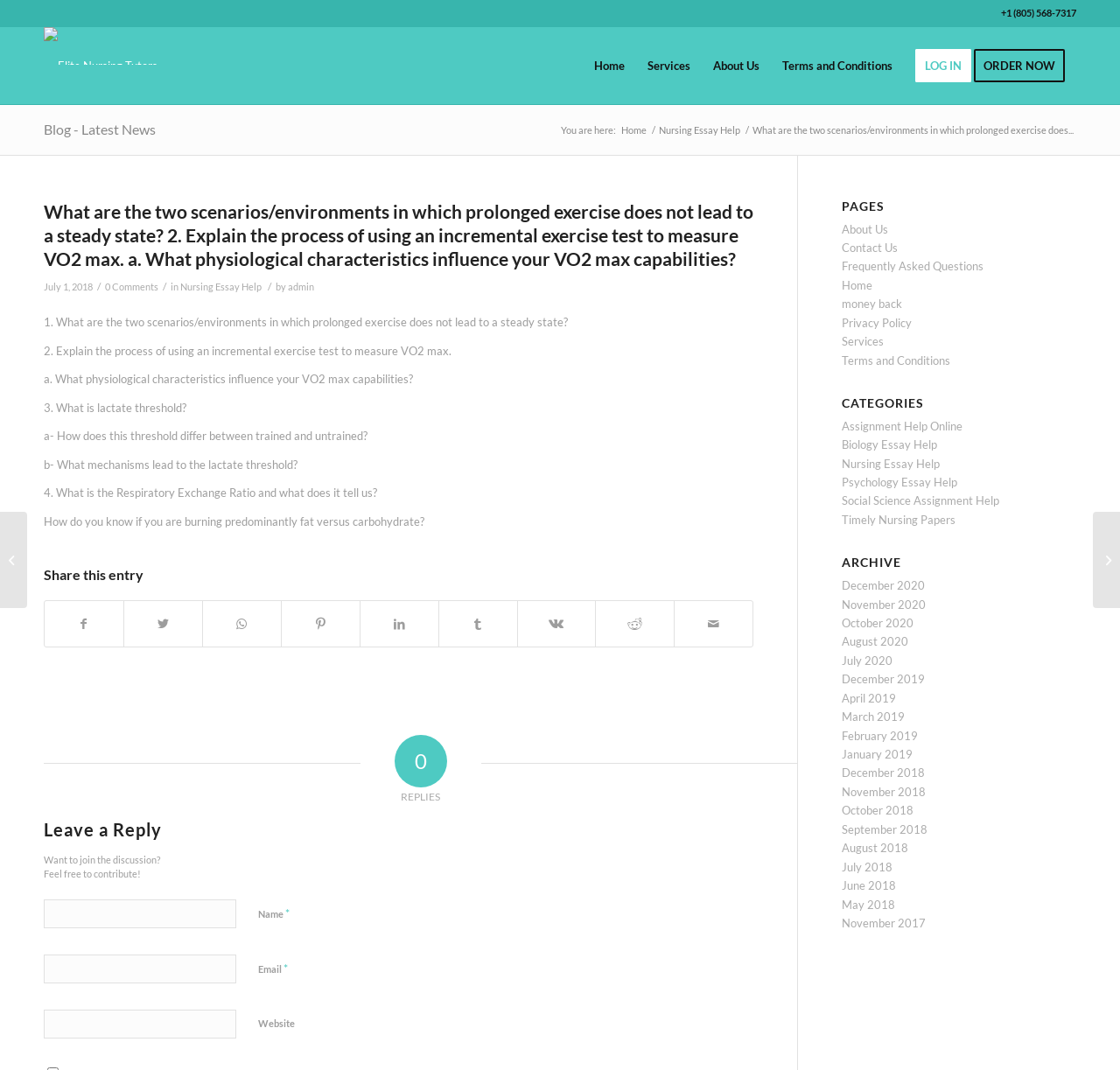Given the element description: "parent_node: Email * aria-describedby="email-notes" name="email"", predict the bounding box coordinates of the UI element it refers to, using four float numbers between 0 and 1, i.e., [left, top, right, bottom].

[0.039, 0.892, 0.211, 0.919]